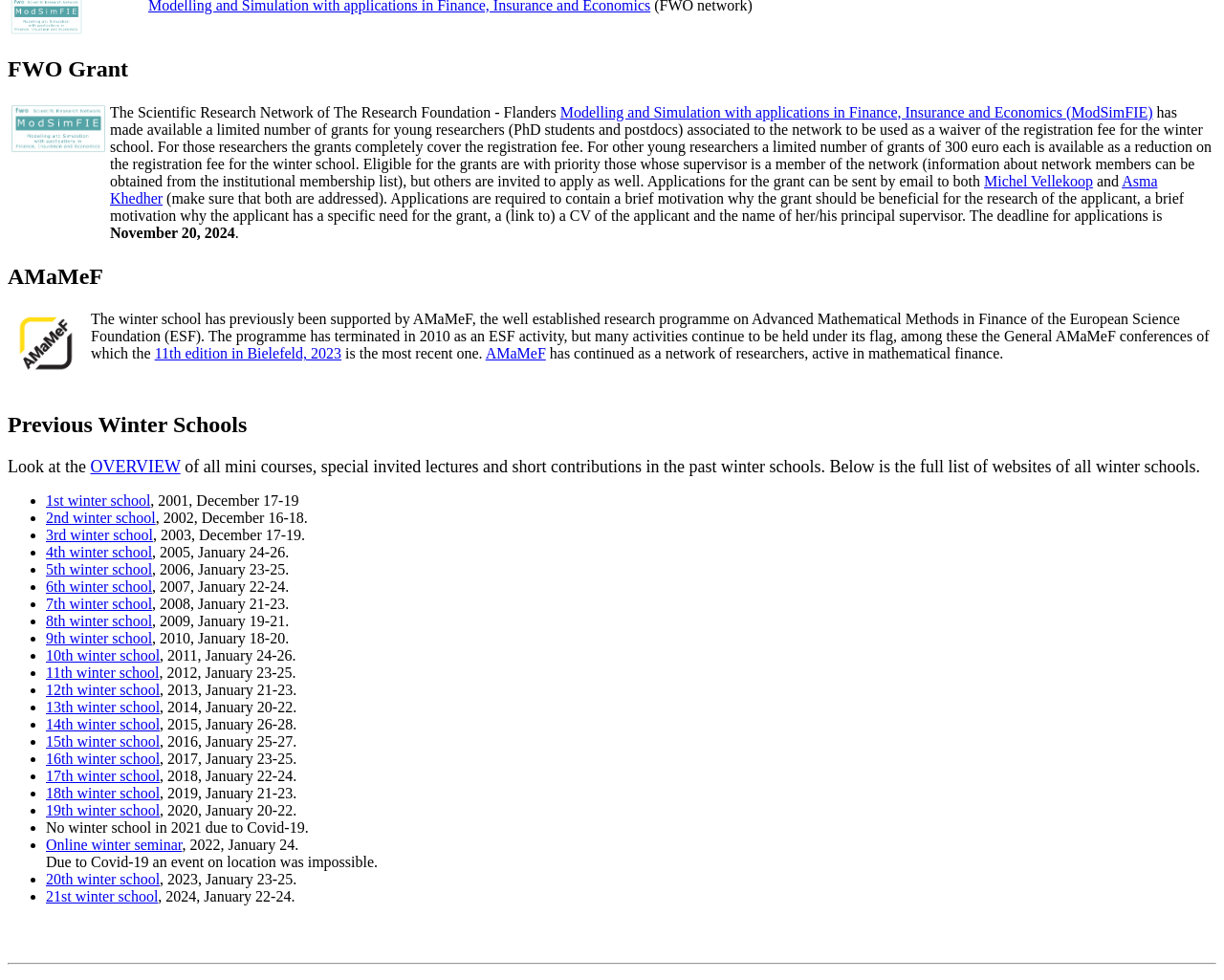Can you find the bounding box coordinates for the element that needs to be clicked to execute this instruction: "Click on the link to Modelling and Simulation with applications in Finance, Insurance and Economics"? The coordinates should be given as four float numbers between 0 and 1, i.e., [left, top, right, bottom].

[0.458, 0.106, 0.942, 0.123]